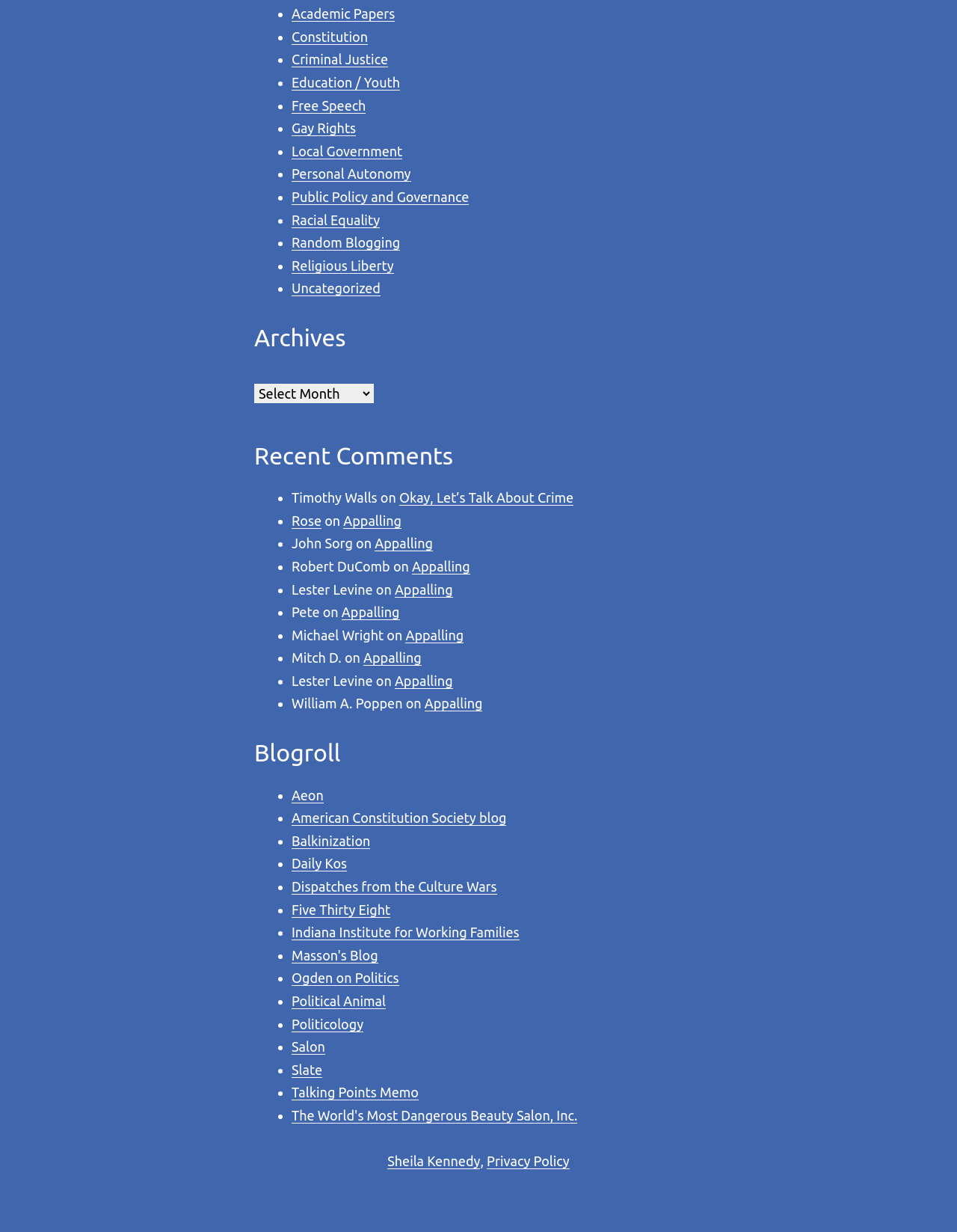Who are the recent commenters?
Examine the image and provide an in-depth answer to the question.

The recent commenters are listed in the 'Recent Comments' section, which includes names such as Timothy Walls, Rose, John Sorg, and several others, along with the titles of the posts they commented on.